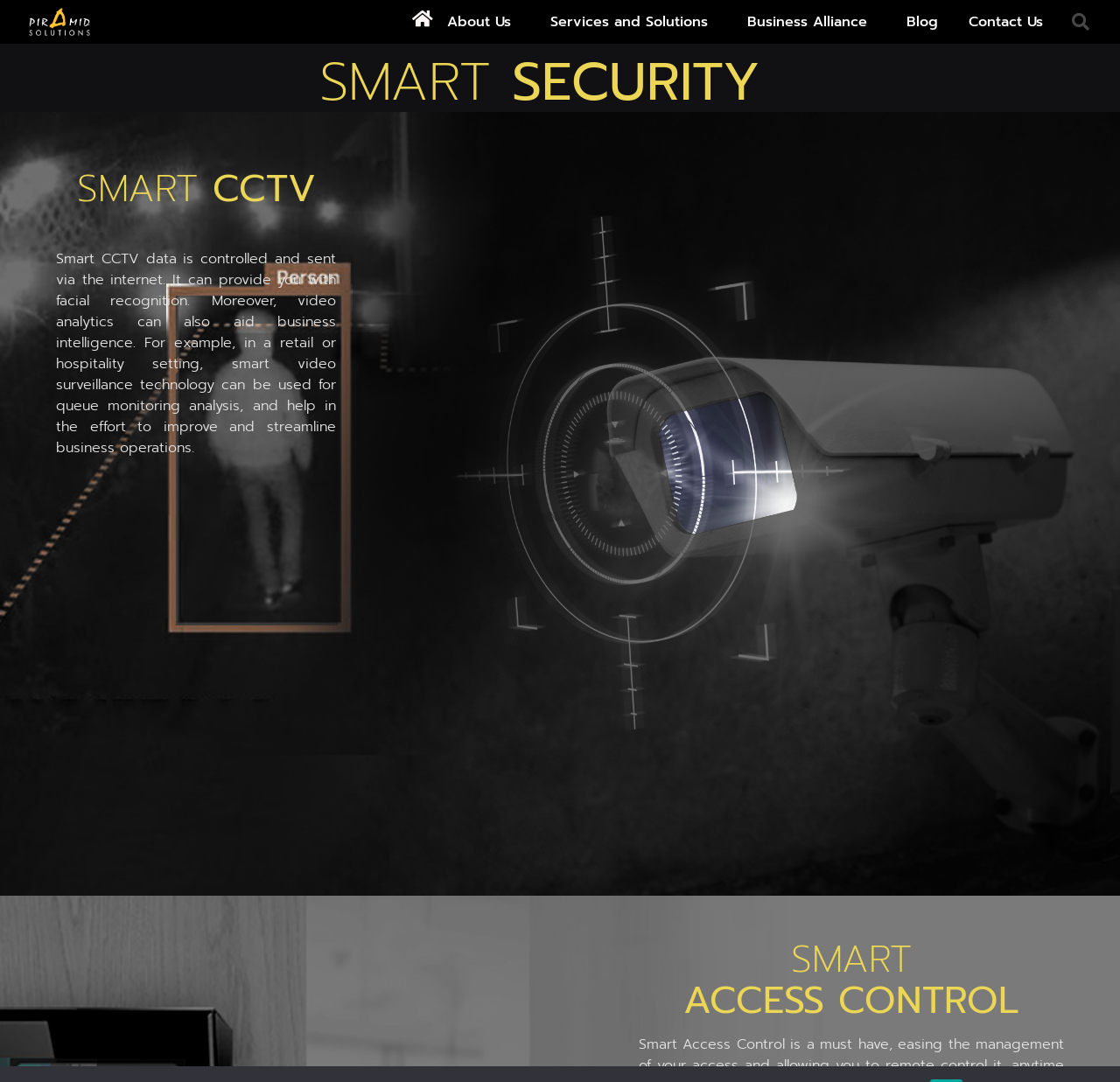Articulate a complete and detailed caption of the webpage elements.

The webpage is about Smart Security solutions, specifically highlighting SMART SECURITY, SMART CCTV, and SMART ACCESS CONTROL. 

At the top, there is a navigation menu with five links: About Us, Services and Solutions, Business Alliance, Blog, and Contact Us. These links are positioned horizontally, with About Us on the left and Contact Us on the right. 

To the right of the navigation menu, there is a search bar. 

Below the navigation menu, there is a large heading "SMART SECURITY" that spans almost the entire width of the page. 

Underneath the heading, there is a smaller heading "SMART CCTV" positioned on the left side of the page. Below this heading, there is a paragraph of text that explains the benefits of Smart CCTV, including facial recognition and video analytics for business intelligence. 

On the right side of the page, there is another heading "SMART ACCESS CONTROL" positioned near the bottom.